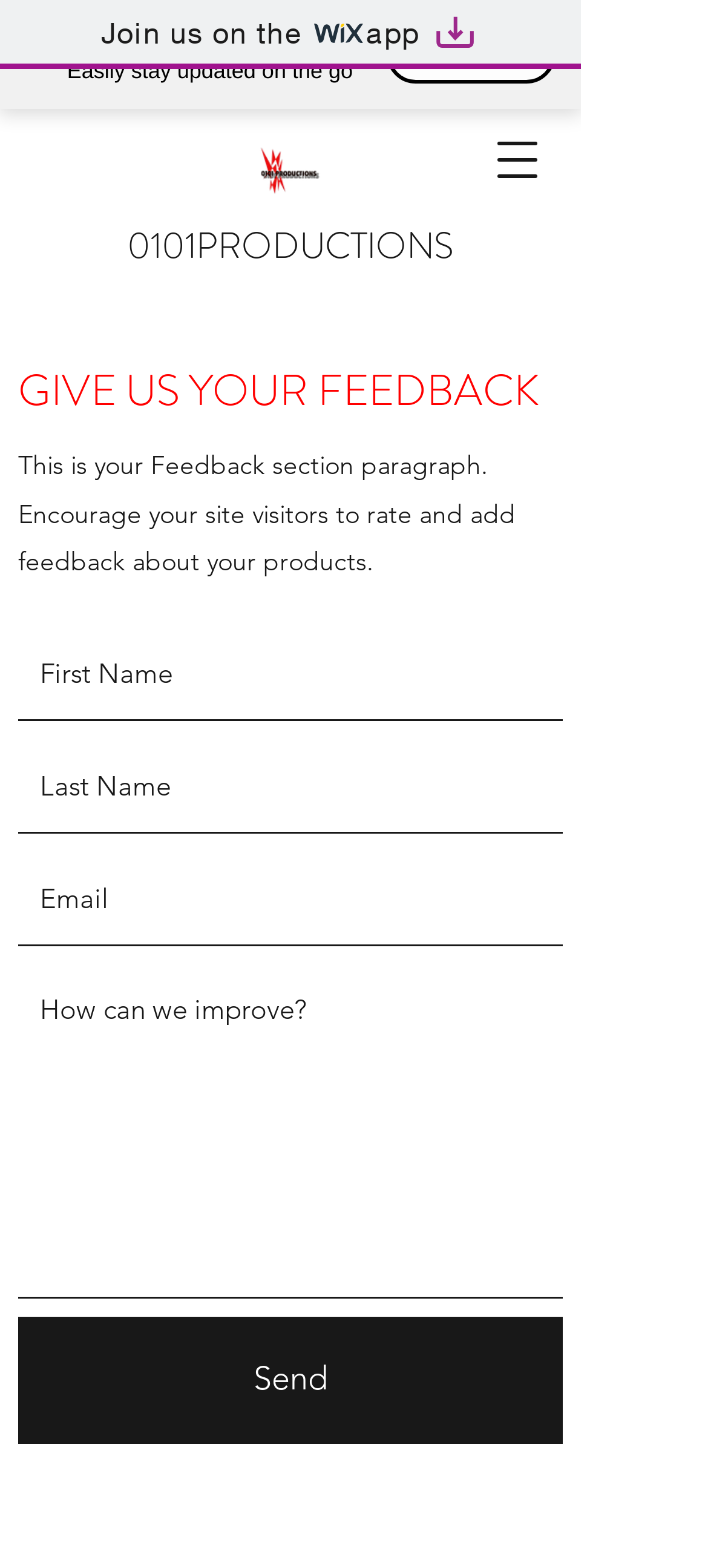Using the format (top-left x, top-left y, bottom-right x, bottom-right y), and given the element description, identify the bounding box coordinates within the screenshot: placeholder="How can we improve?"

[0.026, 0.615, 0.795, 0.828]